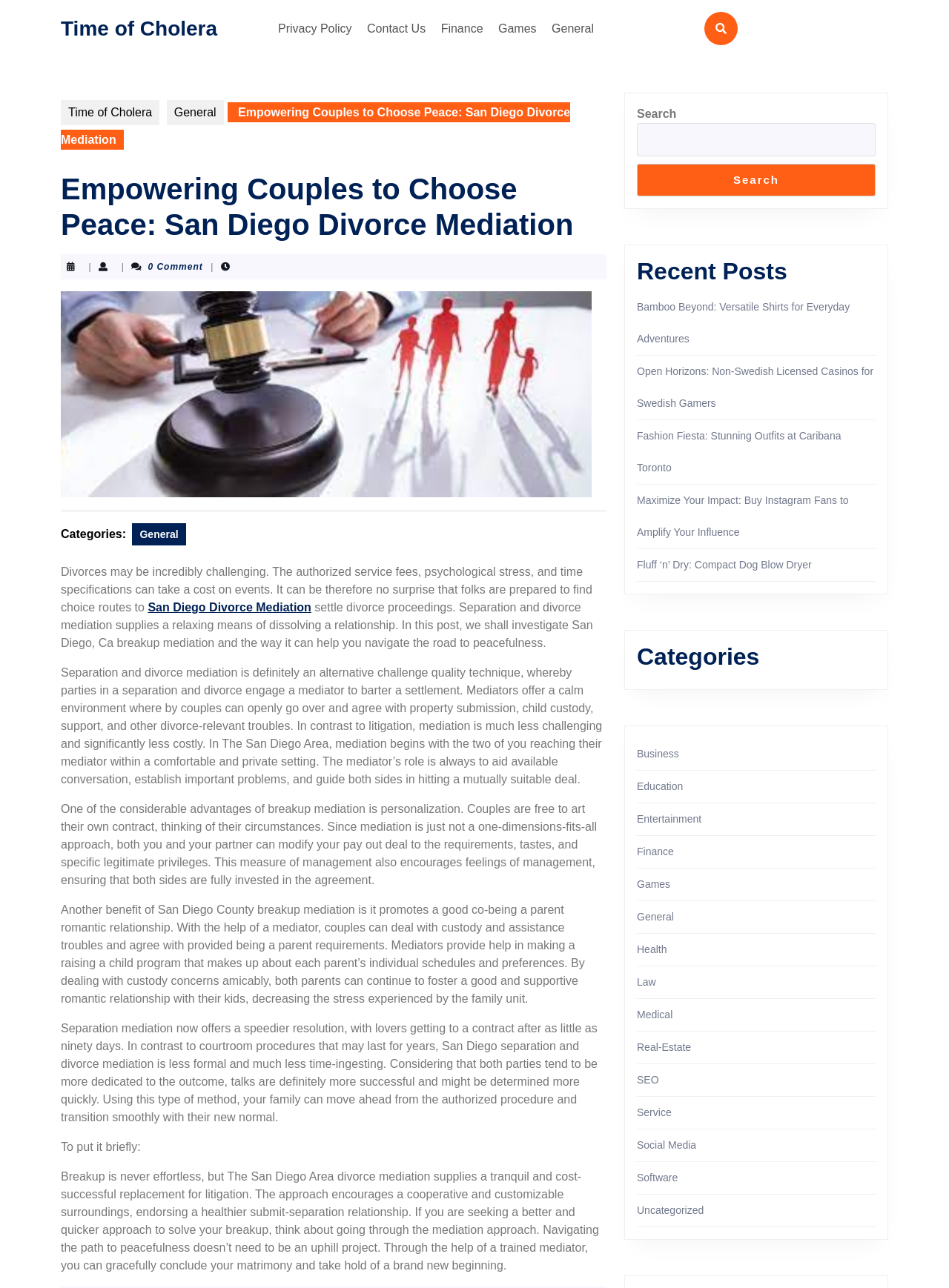Illustrate the webpage thoroughly, mentioning all important details.

This webpage is about empowering couples to choose peace through San Diego divorce mediation. At the top, there is a navigation menu with links to "Privacy Policy", "Contact Us", "Finance", "Games", and "General". Below the navigation menu, there is a prominent link to "Time of Cholera" and a heading that reads "Empowering Couples to Choose Peace: San Diego Divorce Mediation". 

To the right of the heading, there is a small icon and a link to "General". Below the heading, there is a brief introduction to the article, which discusses the challenges of divorce and the benefits of mediation. The article is divided into sections, each discussing a different aspect of divorce mediation, such as personalization, promoting a good co-parenting relationship, and speedier resolution.

On the right side of the page, there are three complementary sections. The first section contains a search bar with a button to search. The second section displays recent posts, with links to articles such as "Bamboo Beyond: Versatile Shirts for Everyday Adventures" and "Fluff ‘n’ Dry: Compact Dog Blow Dryer". The third section displays categories, with links to topics such as "Business", "Education", "Entertainment", and "Finance".